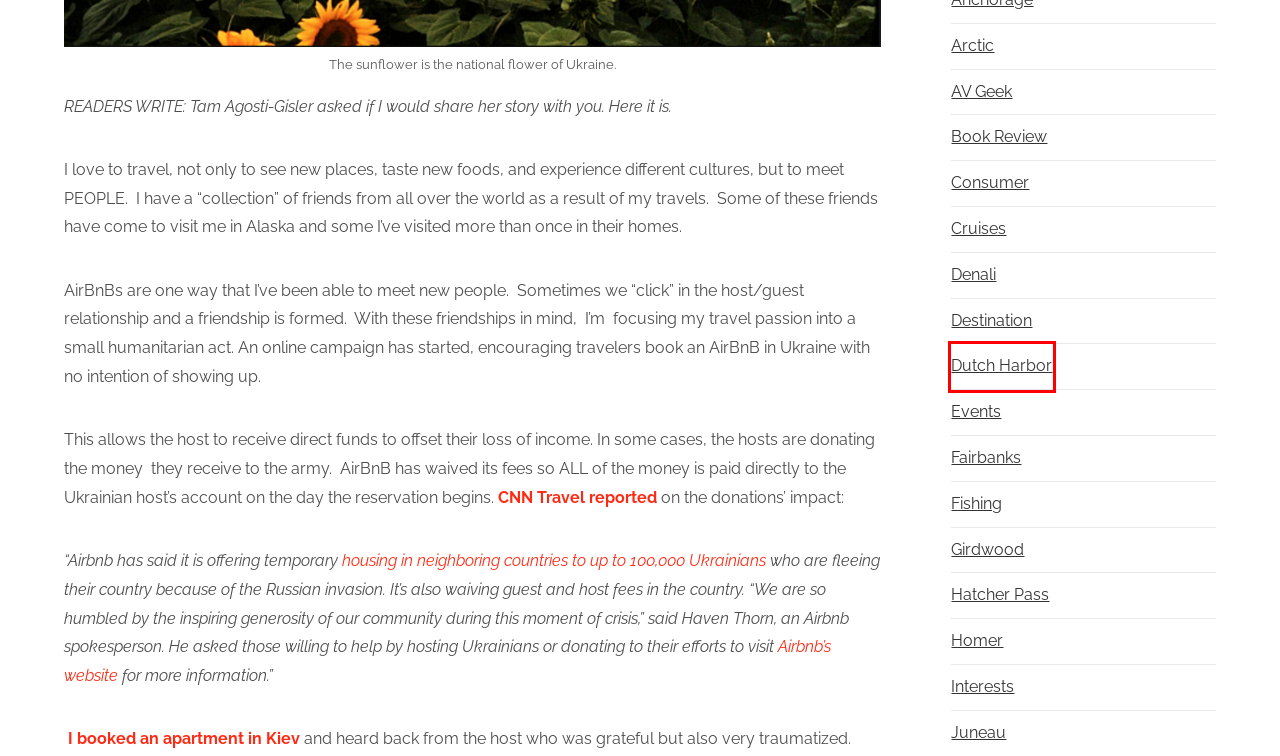You have a screenshot of a webpage with a red bounding box around an element. Select the webpage description that best matches the new webpage after clicking the element within the red bounding box. Here are the descriptions:
A. Girdwood Archives - Alaska Travelgram
B. Juneau Archives - Alaska Travelgram
C. Homer Archives - Alaska Travelgram
D. Dutch Harbor Archives - Alaska Travelgram
E. Fishing Archives - Alaska Travelgram
F. Destination Archives - Alaska Travelgram
G. Interests Archives - Alaska Travelgram
H. Events Archives - Alaska Travelgram

D